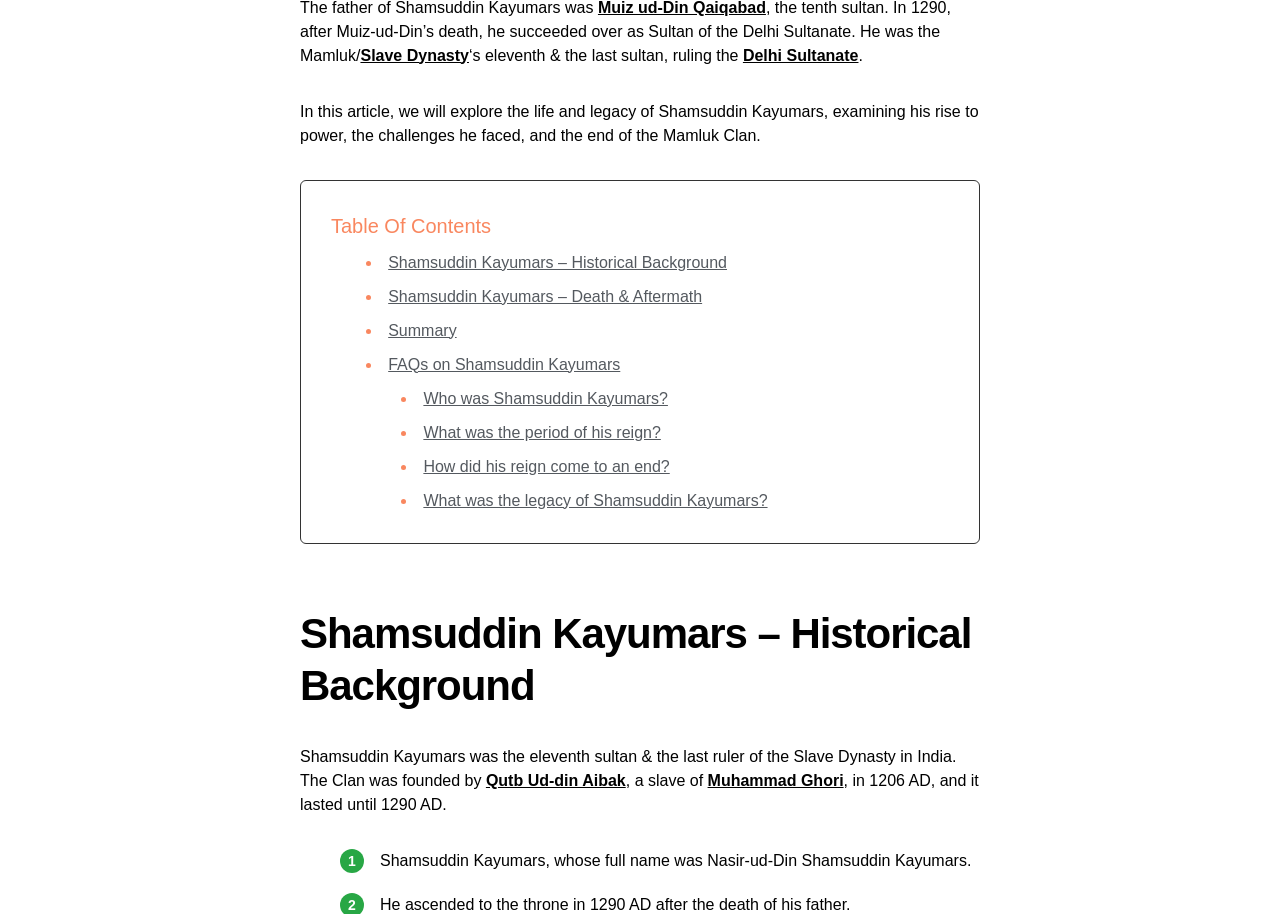Highlight the bounding box coordinates of the region I should click on to meet the following instruction: "Learn about 'Delhi Sultanate'".

[0.58, 0.051, 0.671, 0.069]